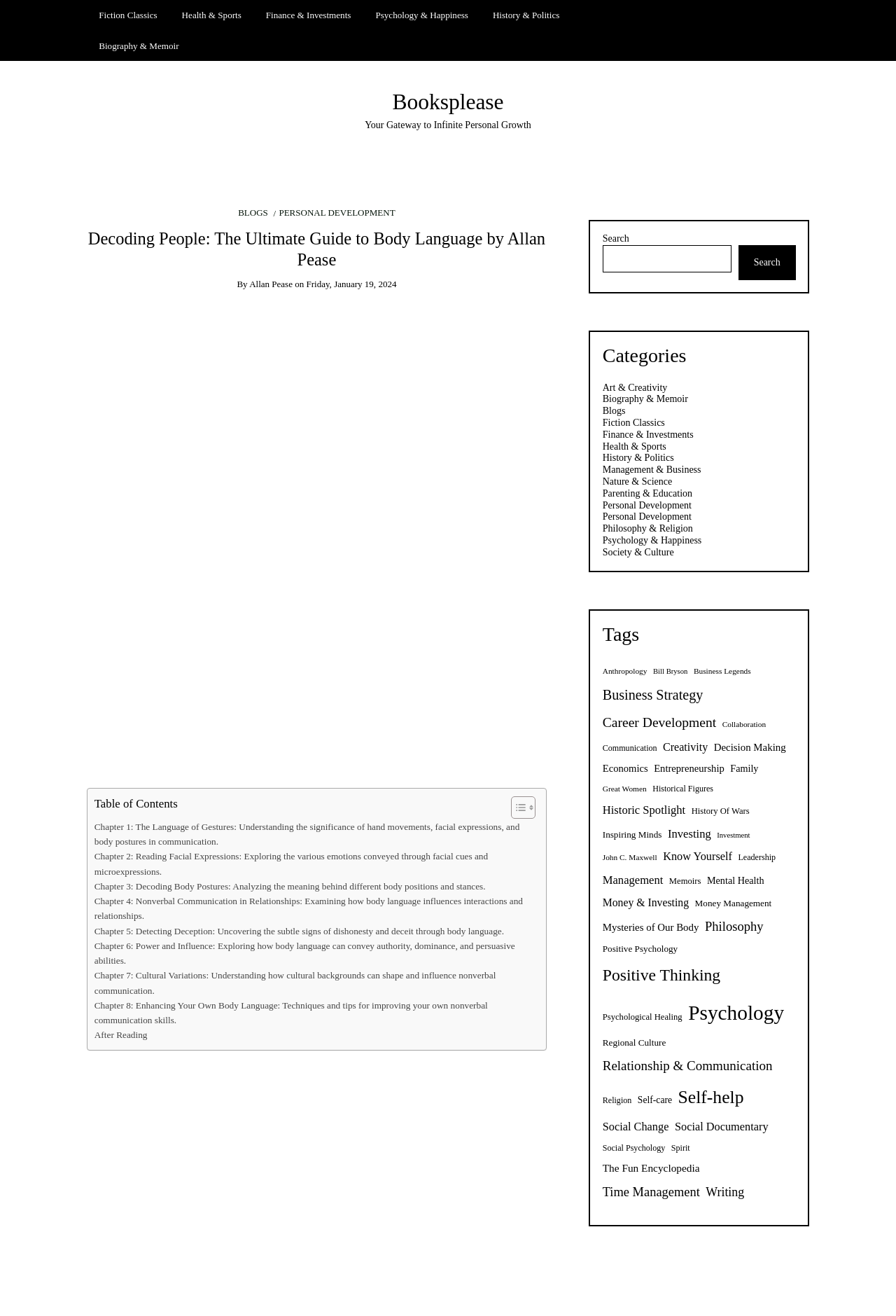Determine the bounding box coordinates for the clickable element required to fulfill the instruction: "Go to the category of Fiction Classics". Provide the coordinates as four float numbers between 0 and 1, i.e., [left, top, right, bottom].

[0.097, 0.0, 0.189, 0.023]